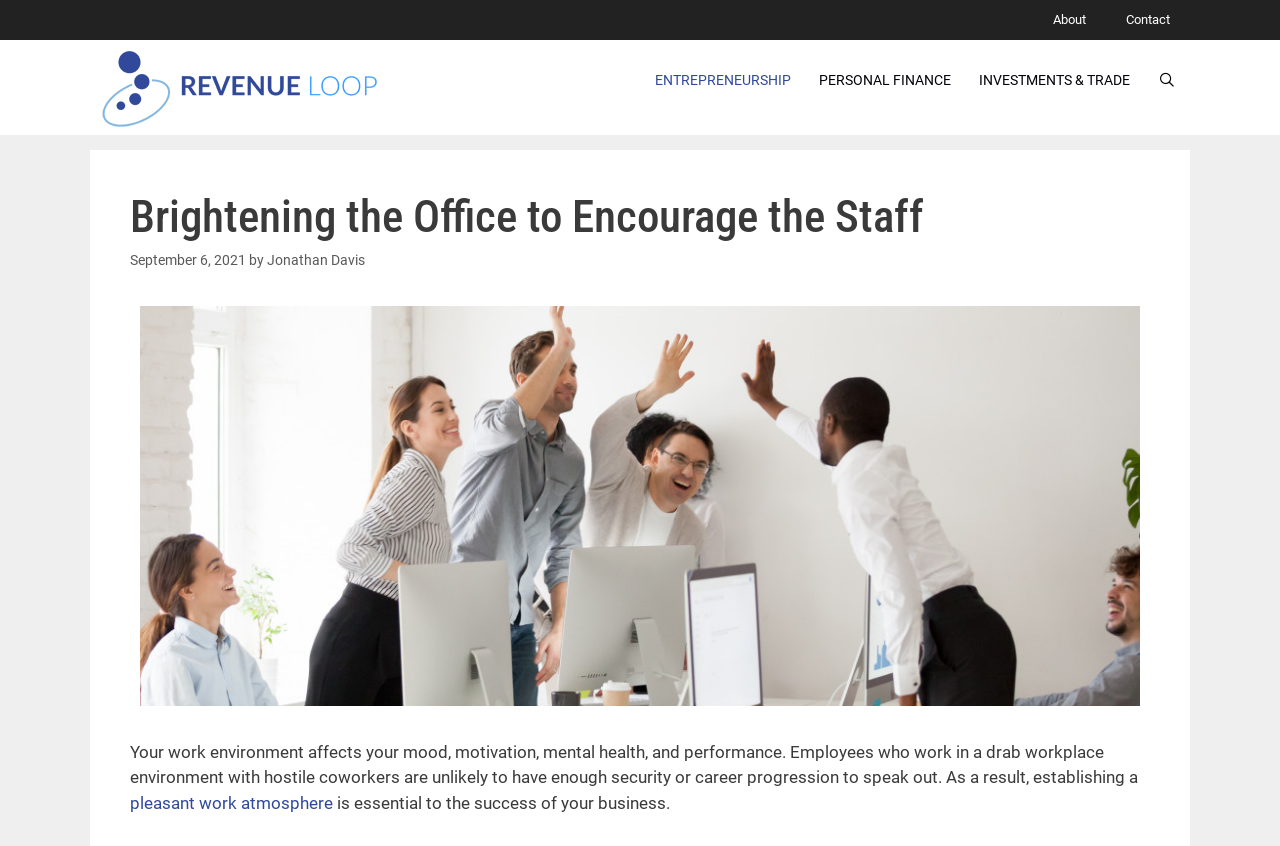What is the date of the article?
Please give a detailed and elaborate explanation in response to the question.

I determined the date of the article by reading the time element below the heading, which displays the date 'September 6, 2021'.